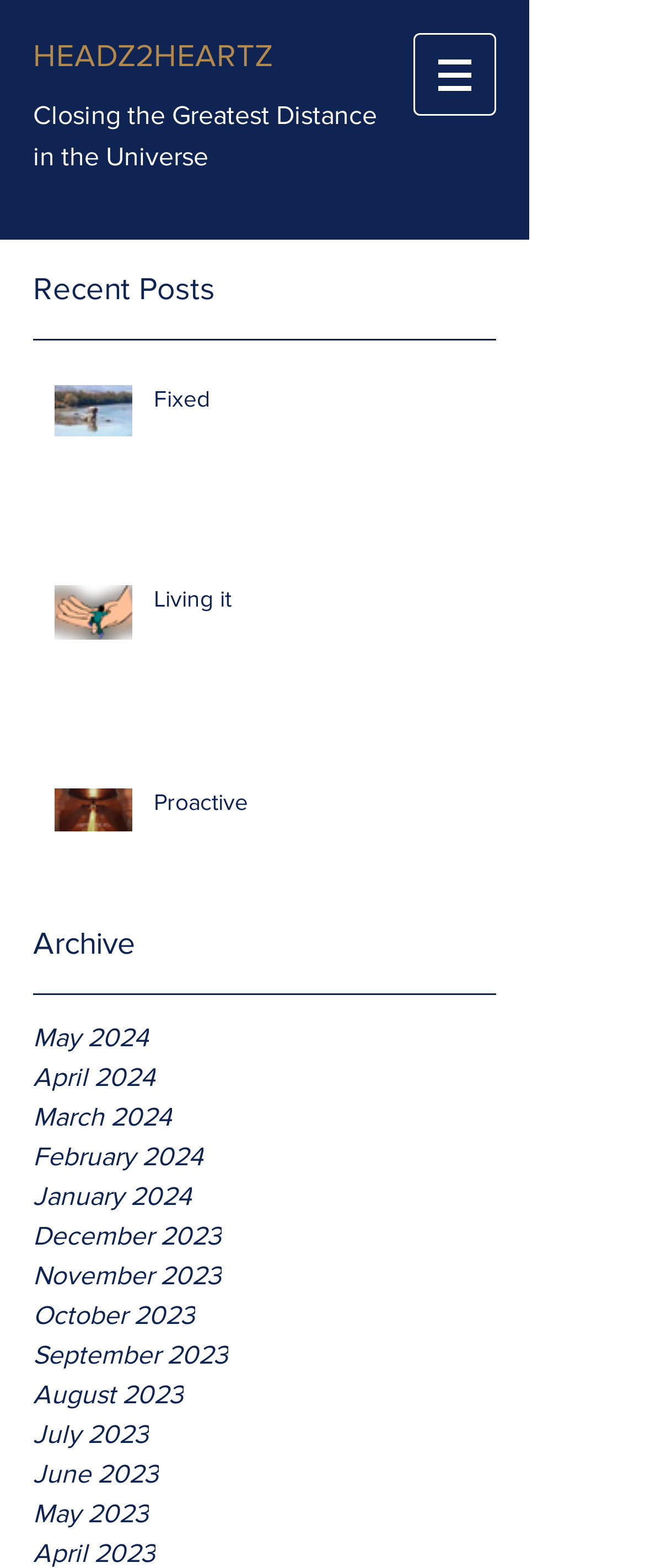Carefully examine the image and provide an in-depth answer to the question: How many images are associated with posts?

I counted the number of image elements associated with the posts and found three images, one for each post: 'Fixed', 'Living it', and 'Proactive'.